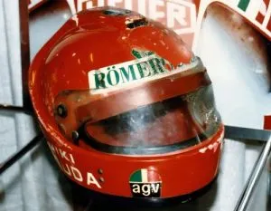What is the helmet presented in? Look at the image and give a one-word or short phrase answer.

A glass case